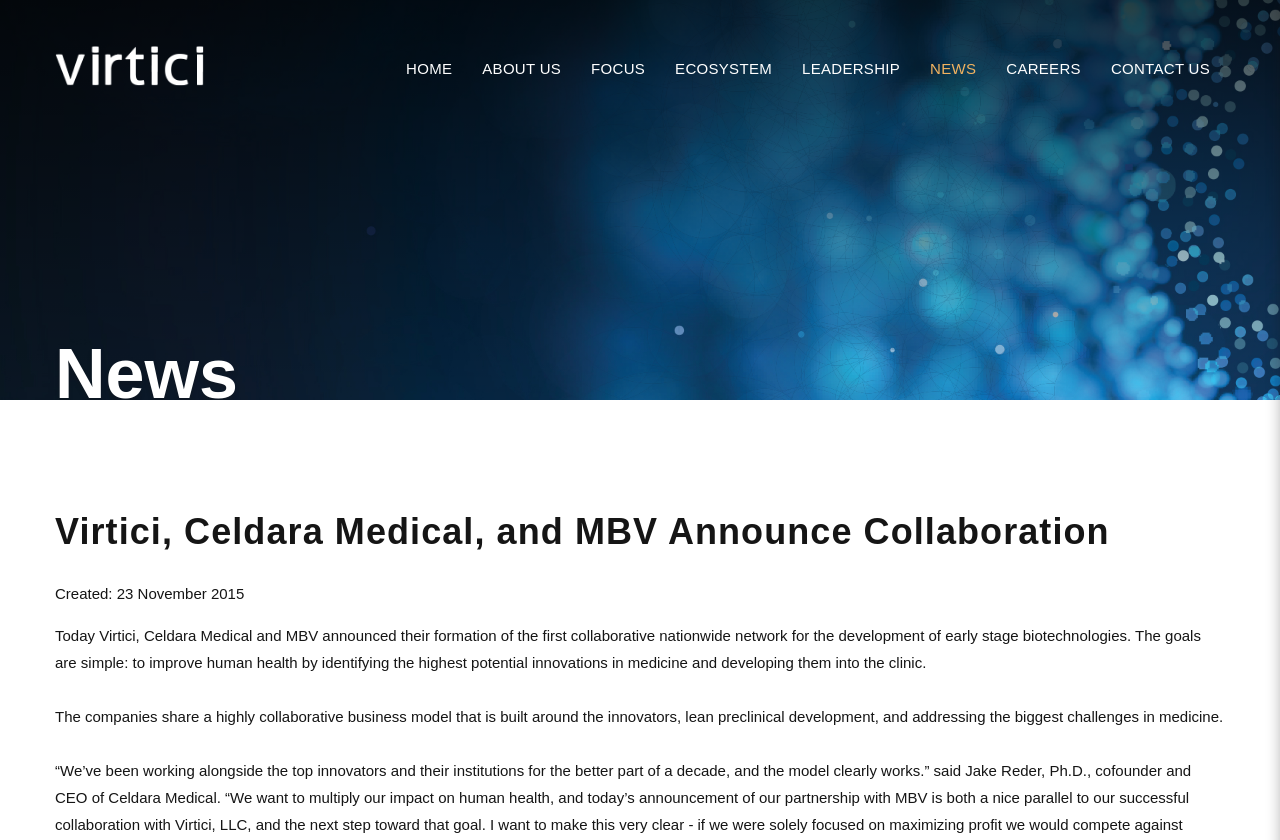Pinpoint the bounding box coordinates of the area that should be clicked to complete the following instruction: "visit ABOUT US page". The coordinates must be given as four float numbers between 0 and 1, i.e., [left, top, right, bottom].

[0.377, 0.071, 0.438, 0.092]